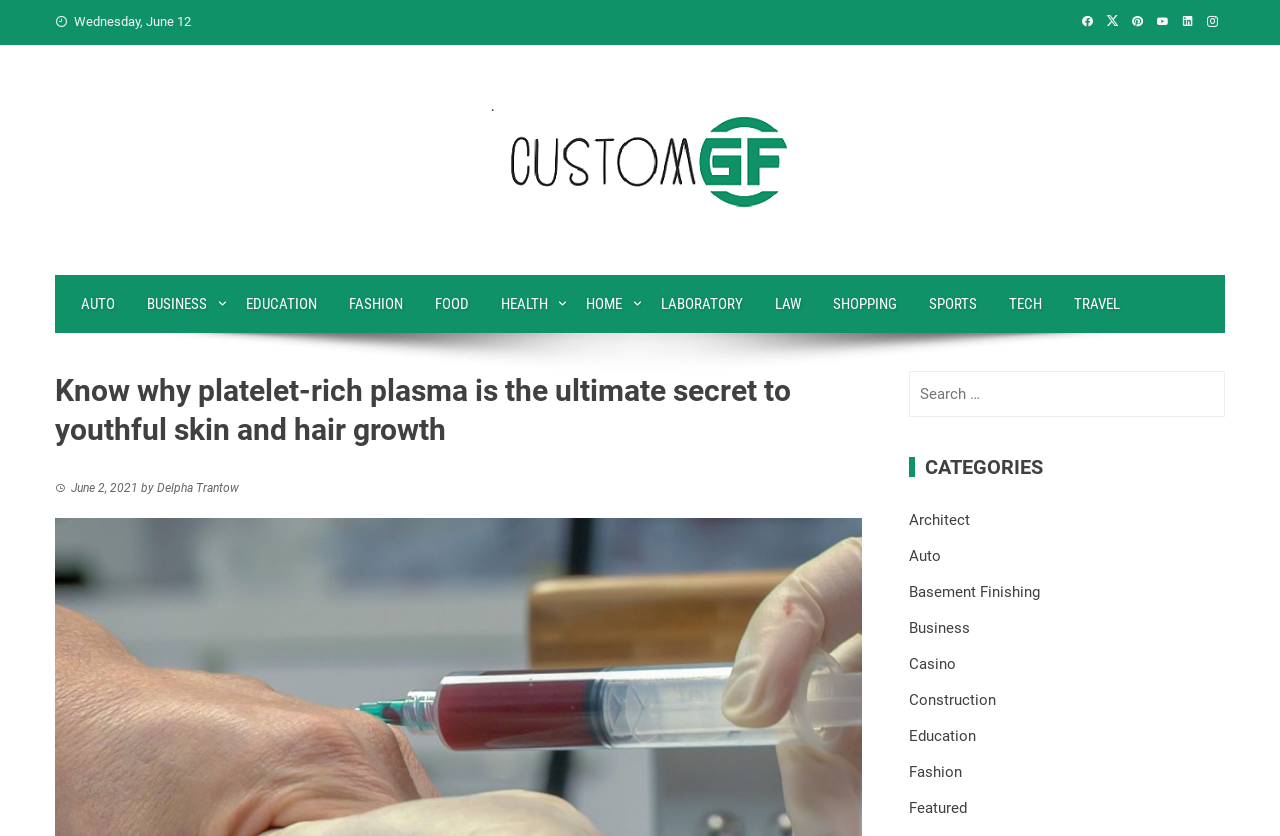Please identify the bounding box coordinates of the clickable region that I should interact with to perform the following instruction: "Follow on Facebook". The coordinates should be expressed as four float numbers between 0 and 1, i.e., [left, top, right, bottom].

None